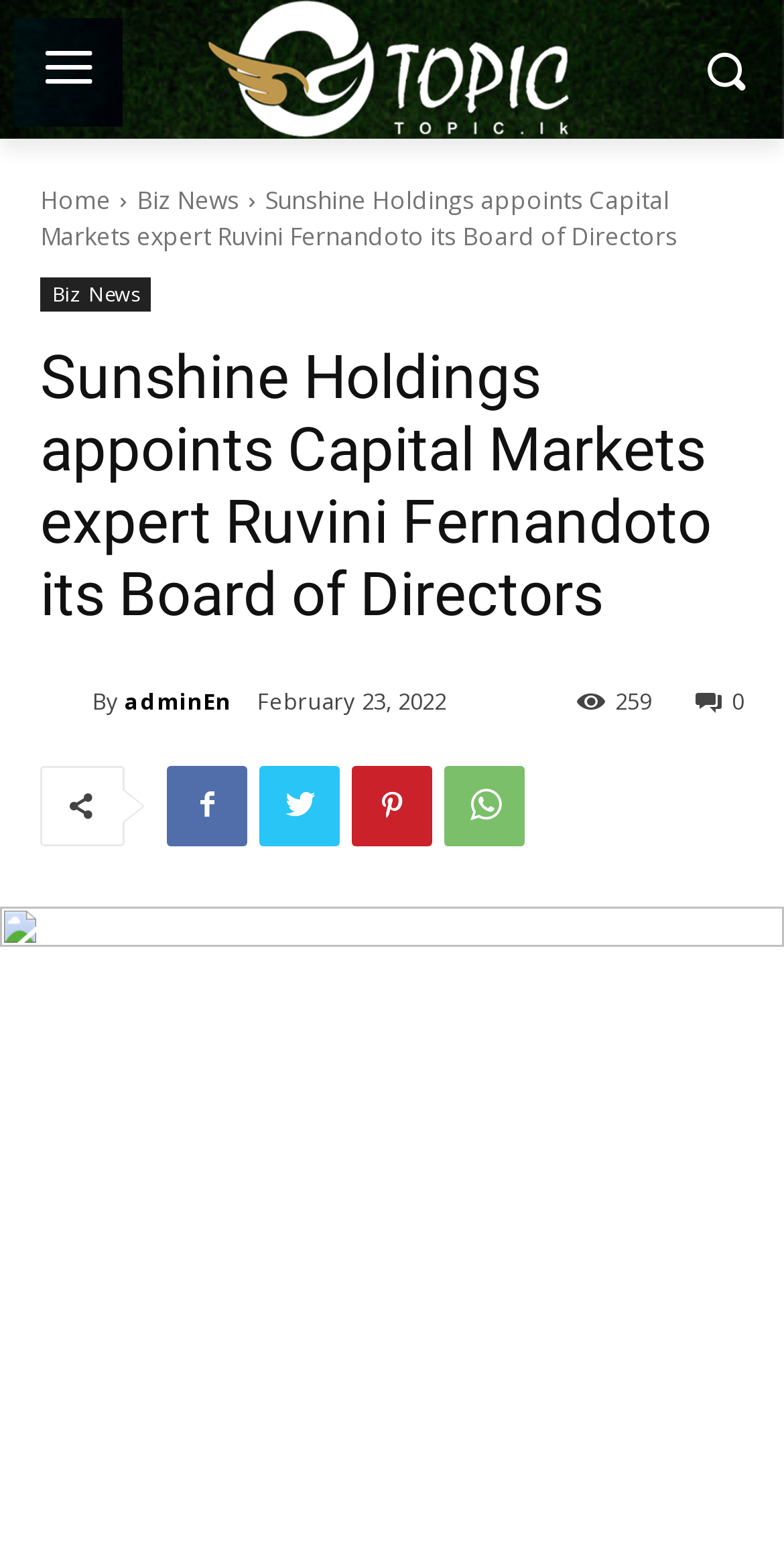When was the news published?
Provide an in-depth and detailed answer to the question.

The publication date of the news is mentioned in a time element with a bounding box coordinate of [0.328, 0.438, 0.569, 0.457]. The exact date is February 23, 2022.